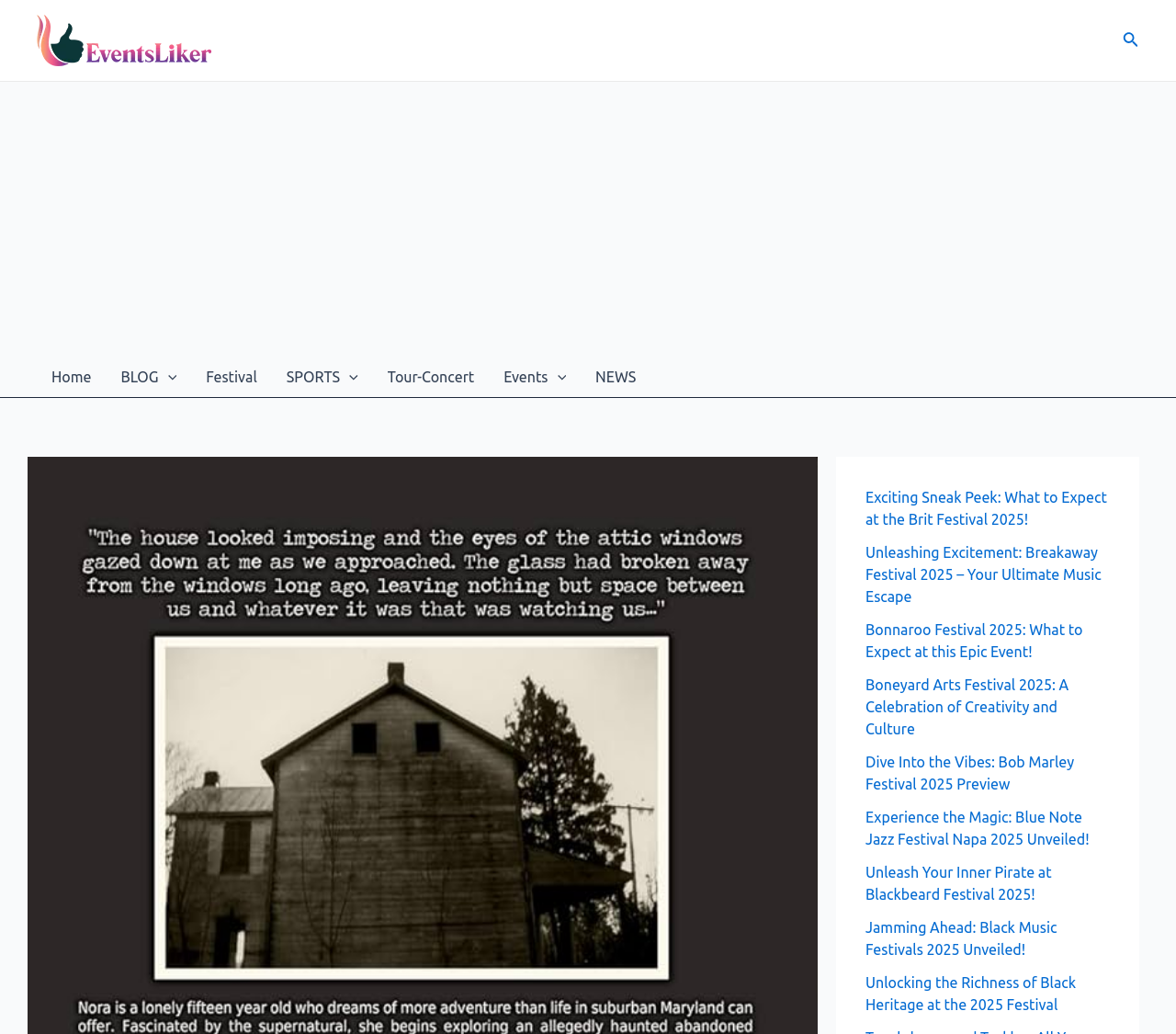Answer with a single word or phrase: 
What is the purpose of this website?

Ghost Tour Chicago